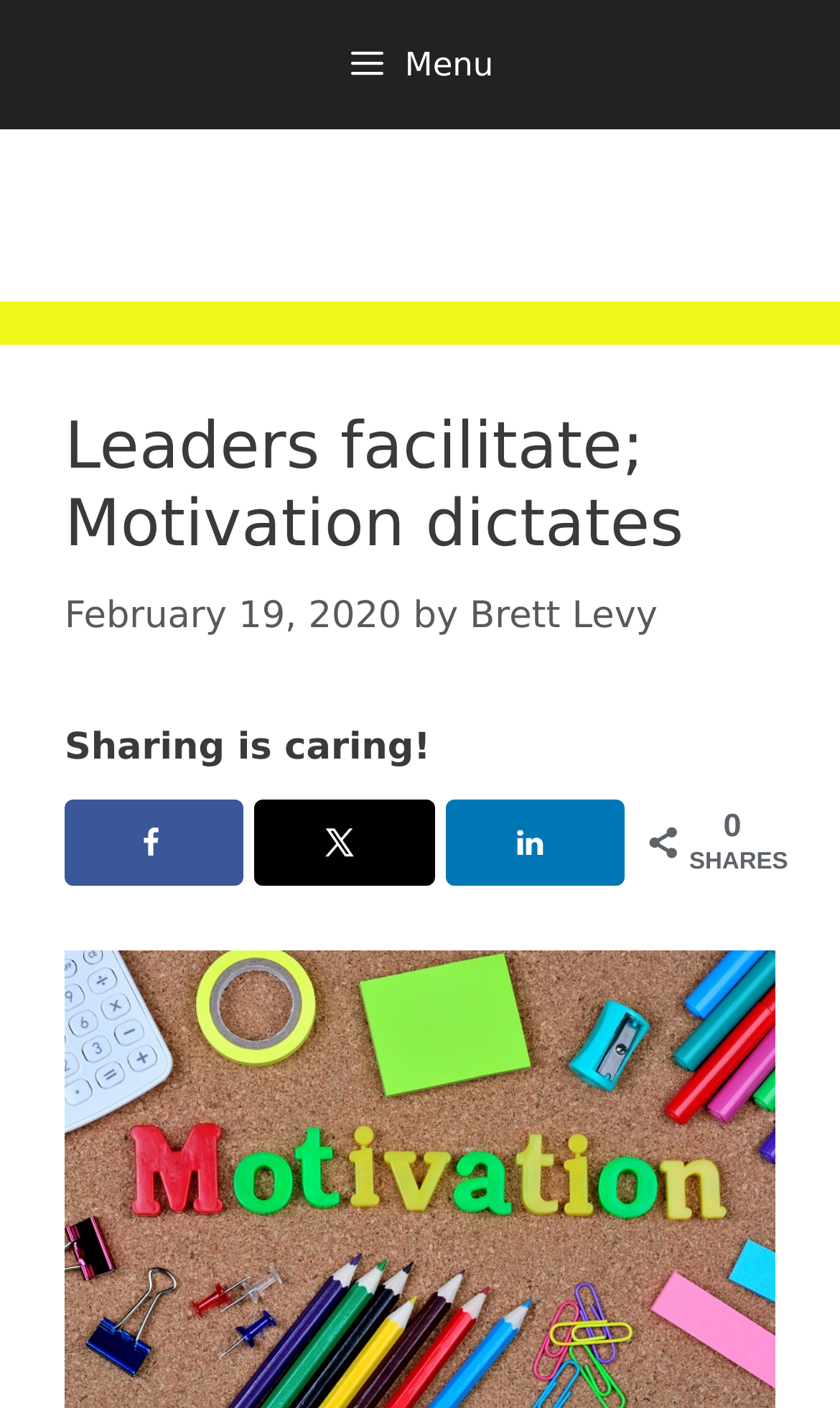How many shares does the article have?
Please analyze the image and answer the question with as much detail as possible.

I found the number of shares by looking at the static text element with the text '0' which is located near the 'SHARES' text and the social media sharing buttons.